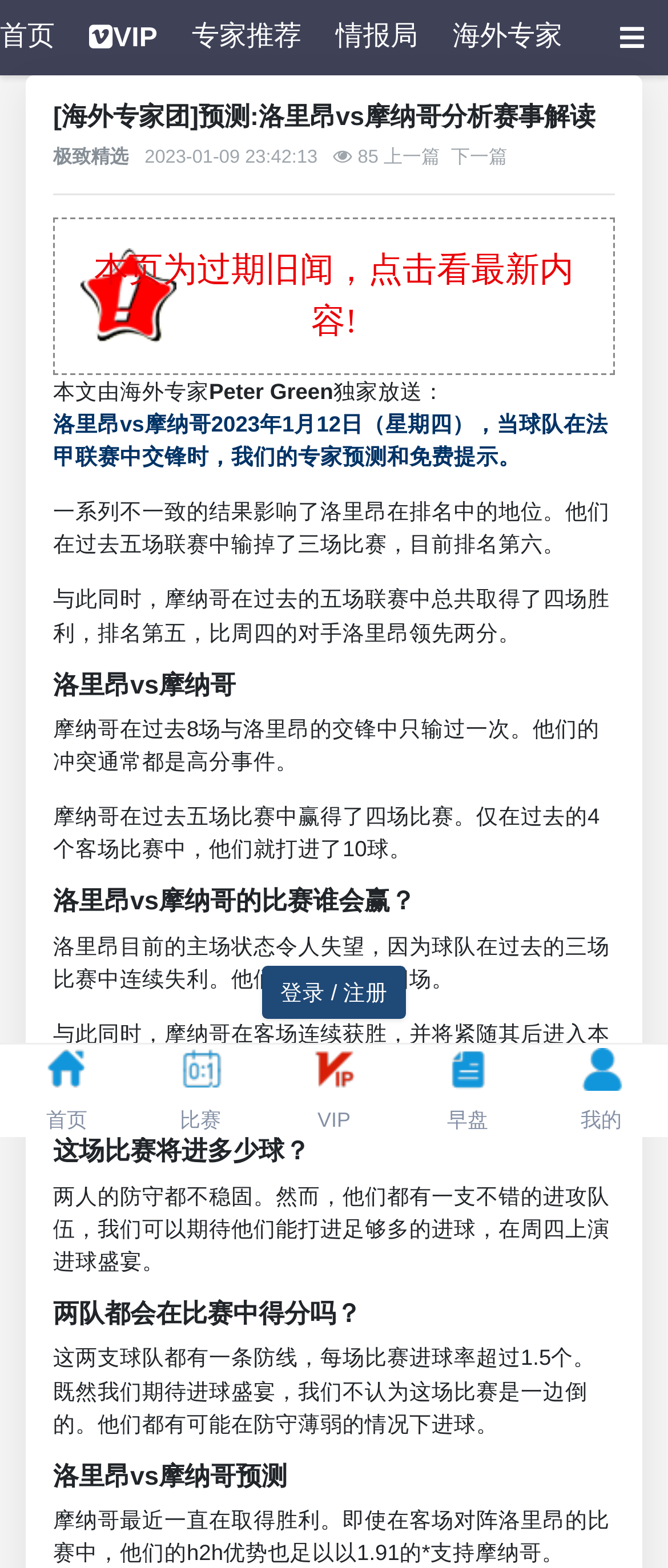Provide an in-depth description of the elements and layout of the webpage.

This webpage is about a sports prediction article, specifically a match analysis between Lorien and Monaco on January 12, 2023. The article is written by an overseas expert, Peter Green.

At the top of the page, there are several links, including "首页" (home), "VIP", "专家推荐" (expert recommendations), "情报局" (intelligence agency), and "海外专家" (overseas expert). There is also a dropdown menu on the top right corner.

Below the top links, there is a heading that reads "[海外专家团]预测:洛里昂vs摩纳哥分析赛事解读" (Overseas Expert Team Prediction: Lorien vs Monaco Match Analysis). Next to the heading, there is a link to "极致精选" (extreme selection) and a timestamp "2023-01-09 23:42:13".

The main content of the article is divided into several sections, each with a heading. The first section introduces the match between Lorien and Monaco, mentioning that Lorien has lost three games in the past five matches and is currently ranked sixth, while Monaco has won four games in the past five matches and is ranked fifth.

The subsequent sections provide analysis and predictions for the match, including the teams' past performances, their strengths and weaknesses, and the expected outcome of the game. The article also includes several paragraphs of text discussing the teams' recent form, their head-to-head record, and the likelihood of goals being scored.

Throughout the article, there are several links to other pages, including "上一篇" (previous article) and "下一篇" (next article). At the bottom of the page, there are several links to other sections of the website, including "首页" (home), "比赛" (matches), "VIP", "早盘" (early odds), and "我的" (my account). There is also a login/register button on the bottom right corner.